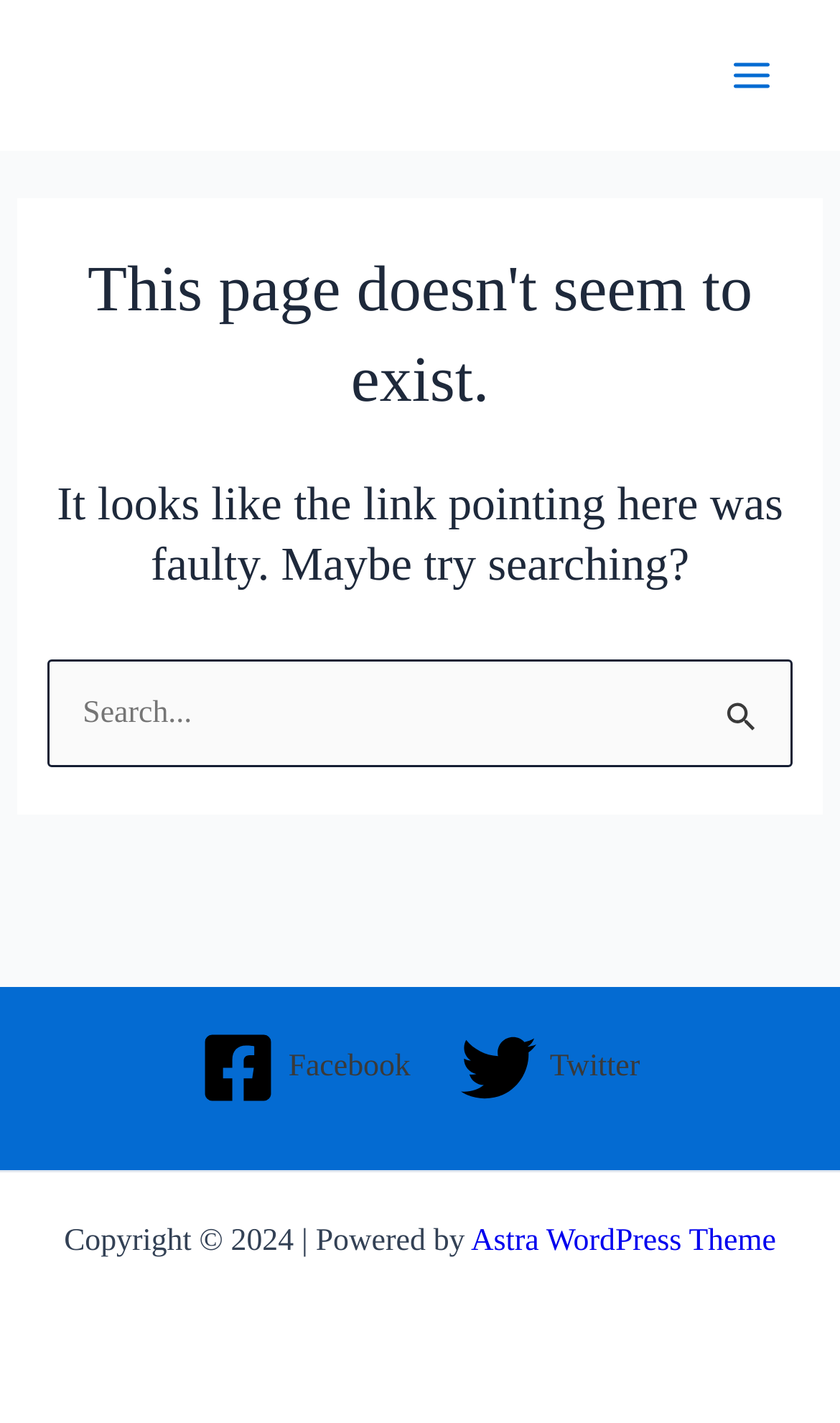Identify the bounding box coordinates for the UI element that matches this description: "GoHighLevel SMS Automation".

None